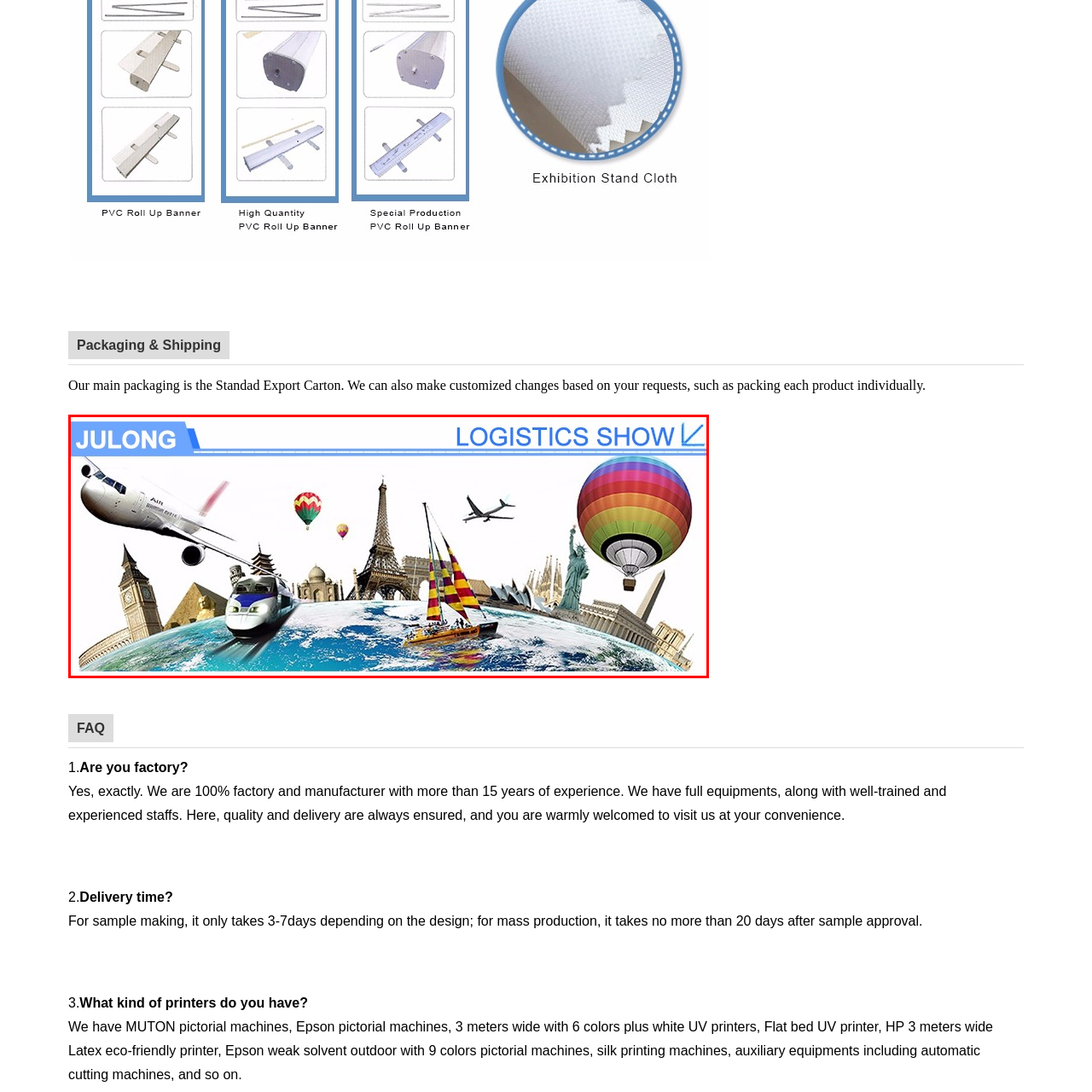Concentrate on the image section marked by the red rectangle and answer the following question comprehensively, using details from the image: What is encircling the dynamic scene?

The image composition features a globe encircling the dynamic scene, which symbolizes the worldwide reach and connectivity of logistics services across different cultures and markets.